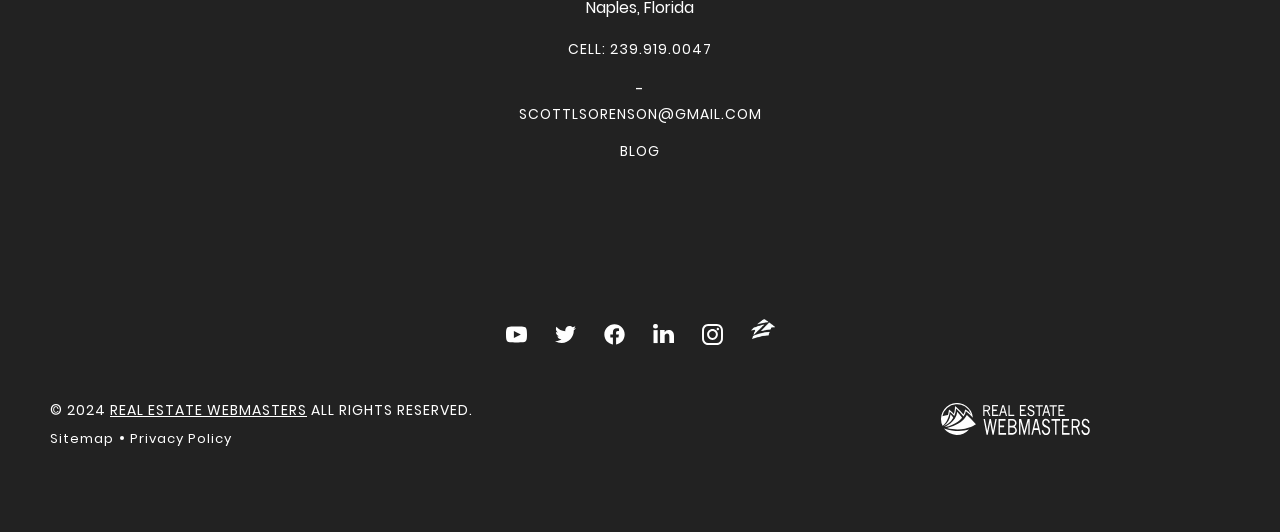Please identify the bounding box coordinates of the element's region that needs to be clicked to fulfill the following instruction: "Click the 'CELL: 239.919.0047' link". The bounding box coordinates should consist of four float numbers between 0 and 1, i.e., [left, top, right, bottom].

[0.039, 0.074, 0.961, 0.113]